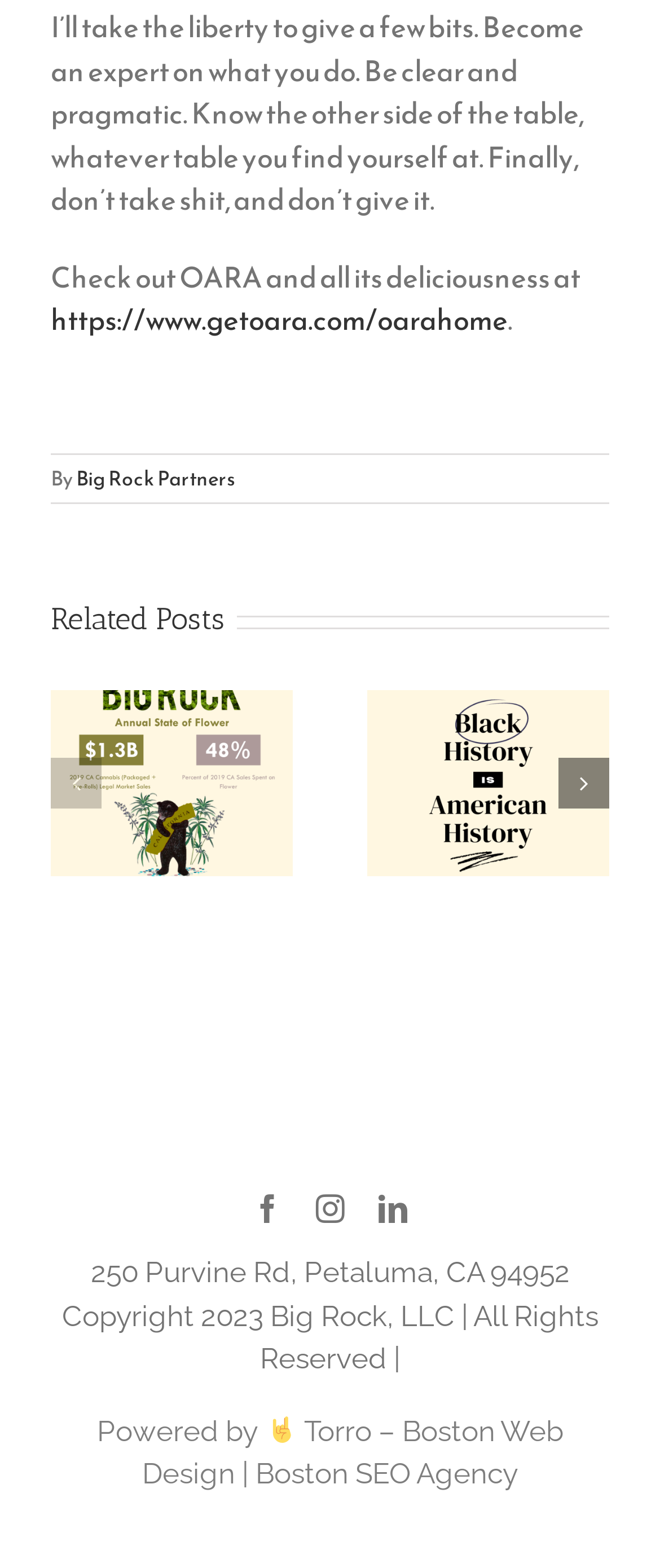What is the name of the company behind this website?
Using the visual information from the image, give a one-word or short-phrase answer.

Big Rock Partners